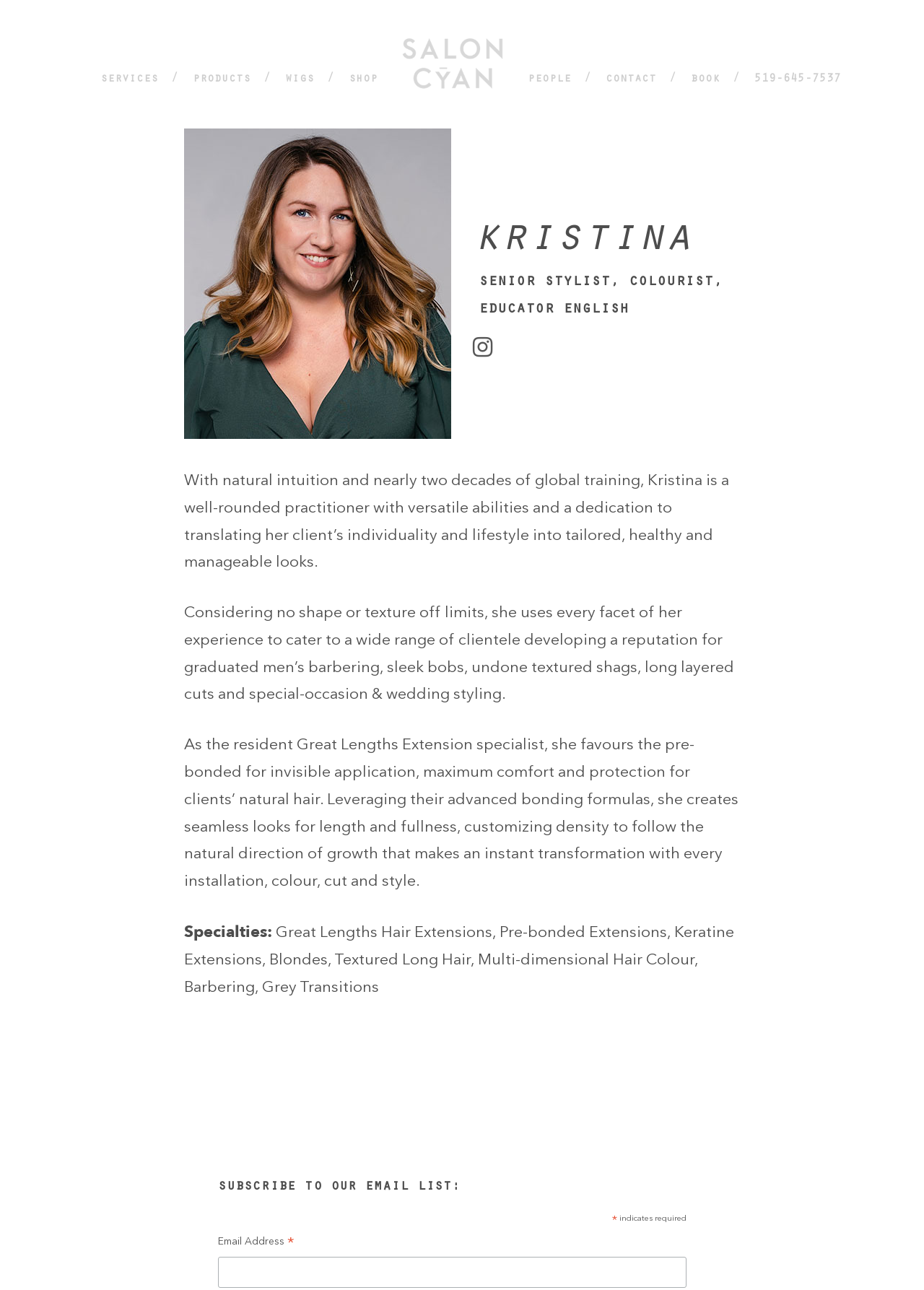Please specify the bounding box coordinates in the format (top-left x, top-left y, bottom-right x, bottom-right y), with all values as floating point numbers between 0 and 1. Identify the bounding box of the UI element described by: Contact

[0.637, 0.049, 0.729, 0.074]